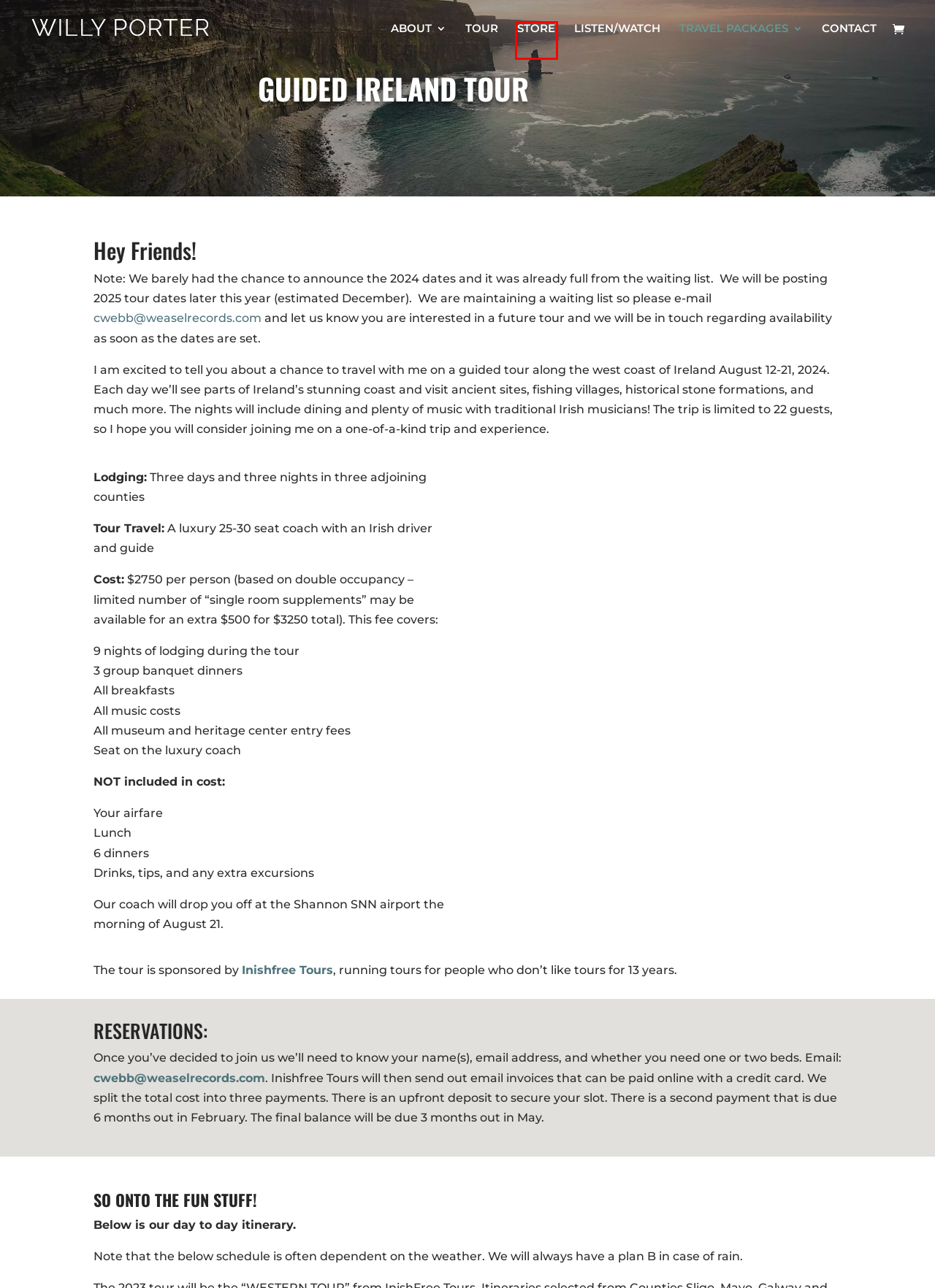Review the screenshot of a webpage which includes a red bounding box around an element. Select the description that best fits the new webpage once the element in the bounding box is clicked. Here are the candidates:
A. Cart - Willy Porter
B. Home - Willy Porter
C. Coole Park Nature Reserve -
D. CONTACT - Willy Porter
E. TOUR - Willy Porter
F. Inishfree Irish Music Tours - Tours for people who don't like tours!
G. STORE - Willy Porter
H. LIVESTREAM - Willy Porter

G